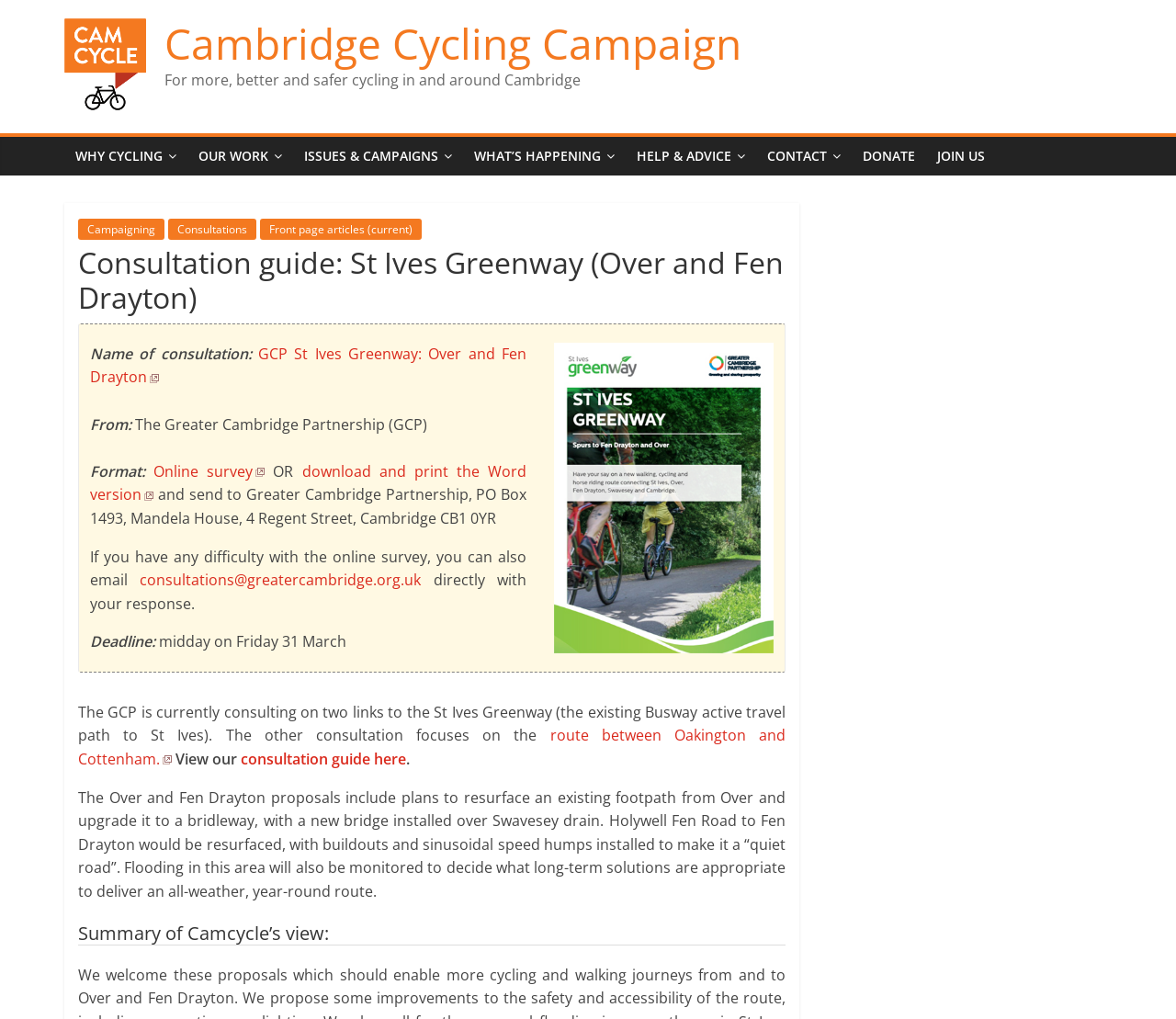What is the purpose of the consultation?
Give a one-word or short-phrase answer derived from the screenshot.

To consult on two links to the St Ives Greenway